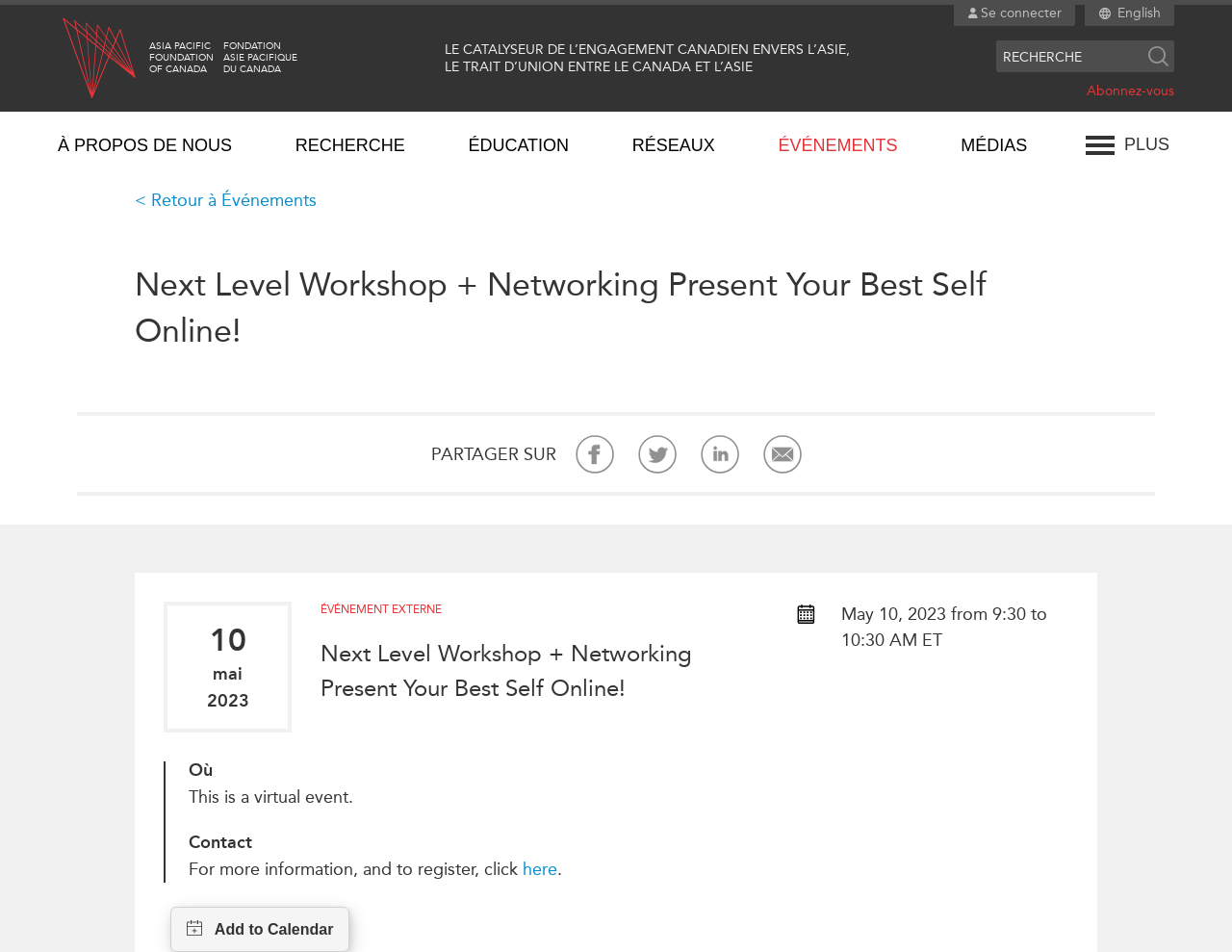What is the purpose of the search bar?
Please respond to the question with a detailed and informative answer.

I inferred the purpose of the search bar by its location and label 'Search' next to a text box and a search button. It is likely used to search for content within the website.